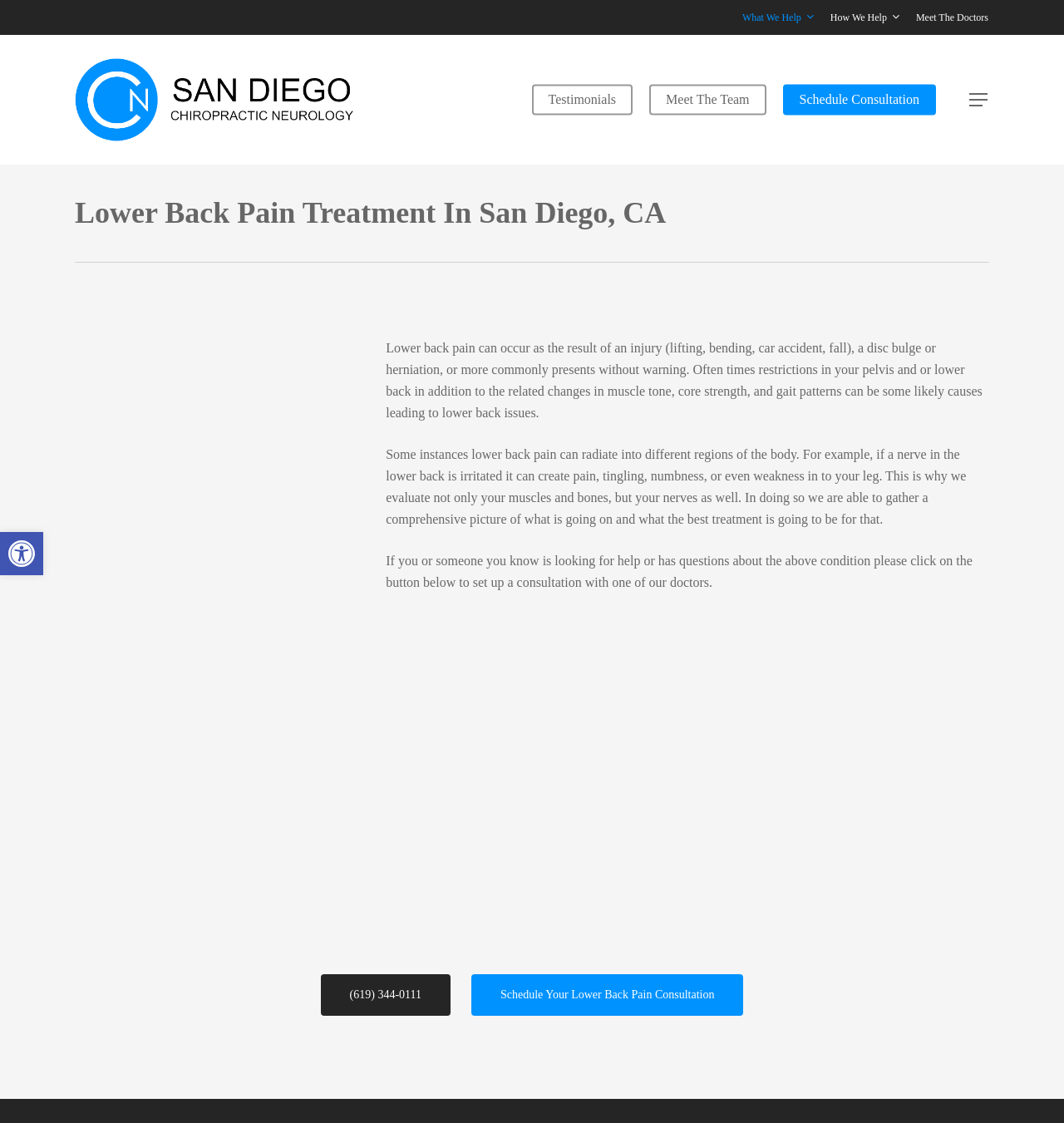Locate the bounding box coordinates of the item that should be clicked to fulfill the instruction: "Click on Meet The Doctors".

[0.861, 0.007, 0.929, 0.024]